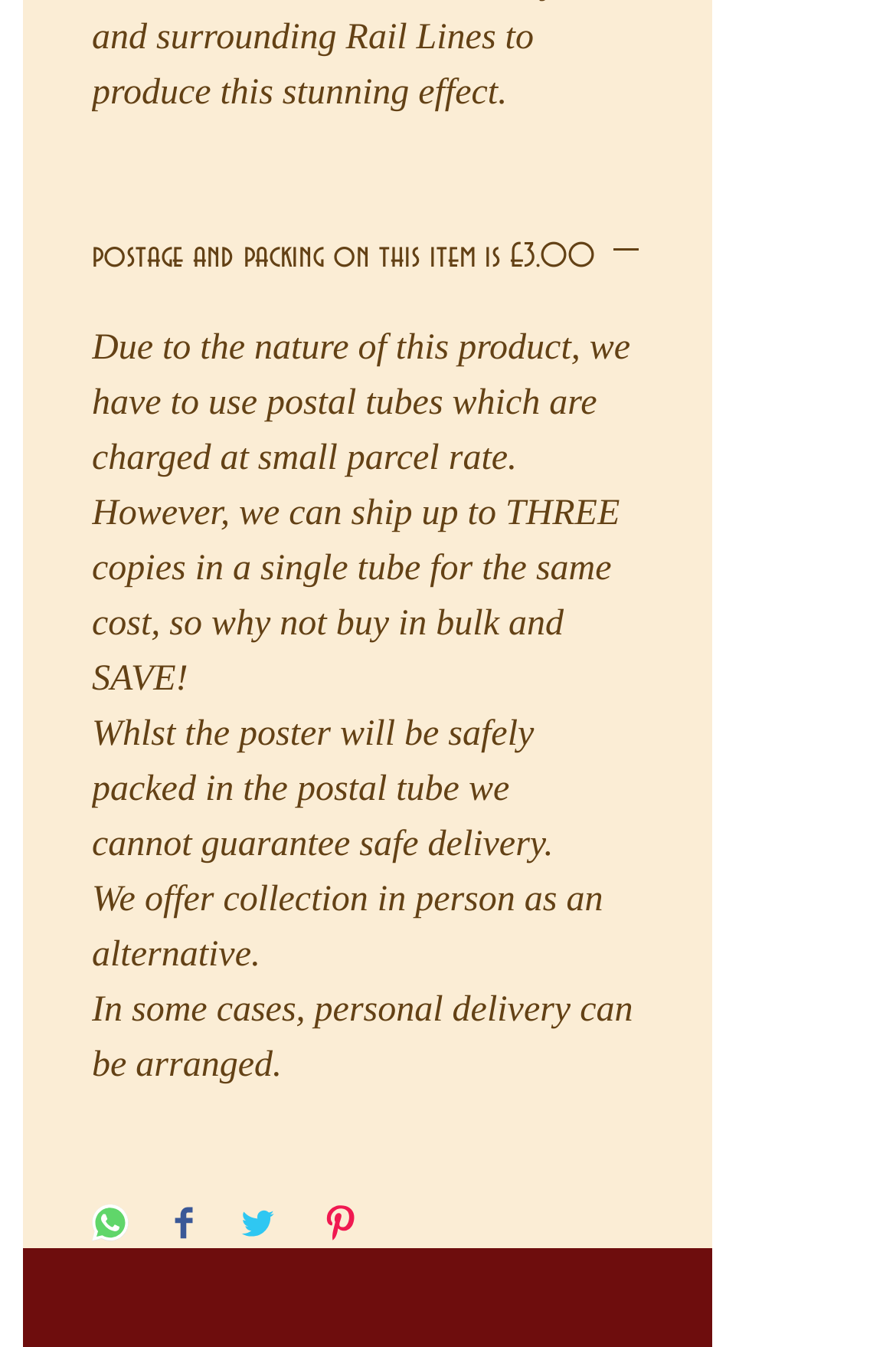What is guaranteed by the seller?
Offer a detailed and full explanation in response to the question.

The answer can be found in the StaticText elements with the text 'we cannot guarantee safe delivery.'. This implies that the seller does not guarantee safe delivery, and therefore does not guarantee anything.